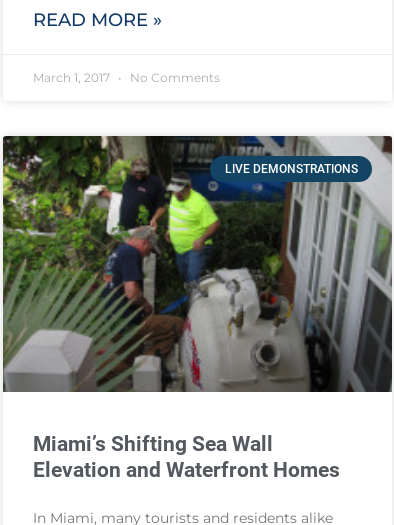Compose an extensive description of the image.

The image showcases a live demonstration pertaining to Miami’s shifting sea wall elevation and its impact on waterfront homes. In the foreground, two individuals, dressed in safety gear and masks, are actively engaged in a task related to infrastructure, highlighting the importance of hands-on practices in maintaining the city's resilience against climate change. Surrounding the scene are elements of lush greenery, typical of Miami's coastal environment, which contrasts with the technical aspects of the demonstration. Above the image, the phrase "LIVE DEMONSTRATIONS" emphasizes the interactive nature of the event, while the accompanying text below sets the context for the challenges faced by the city due to environmental factors.